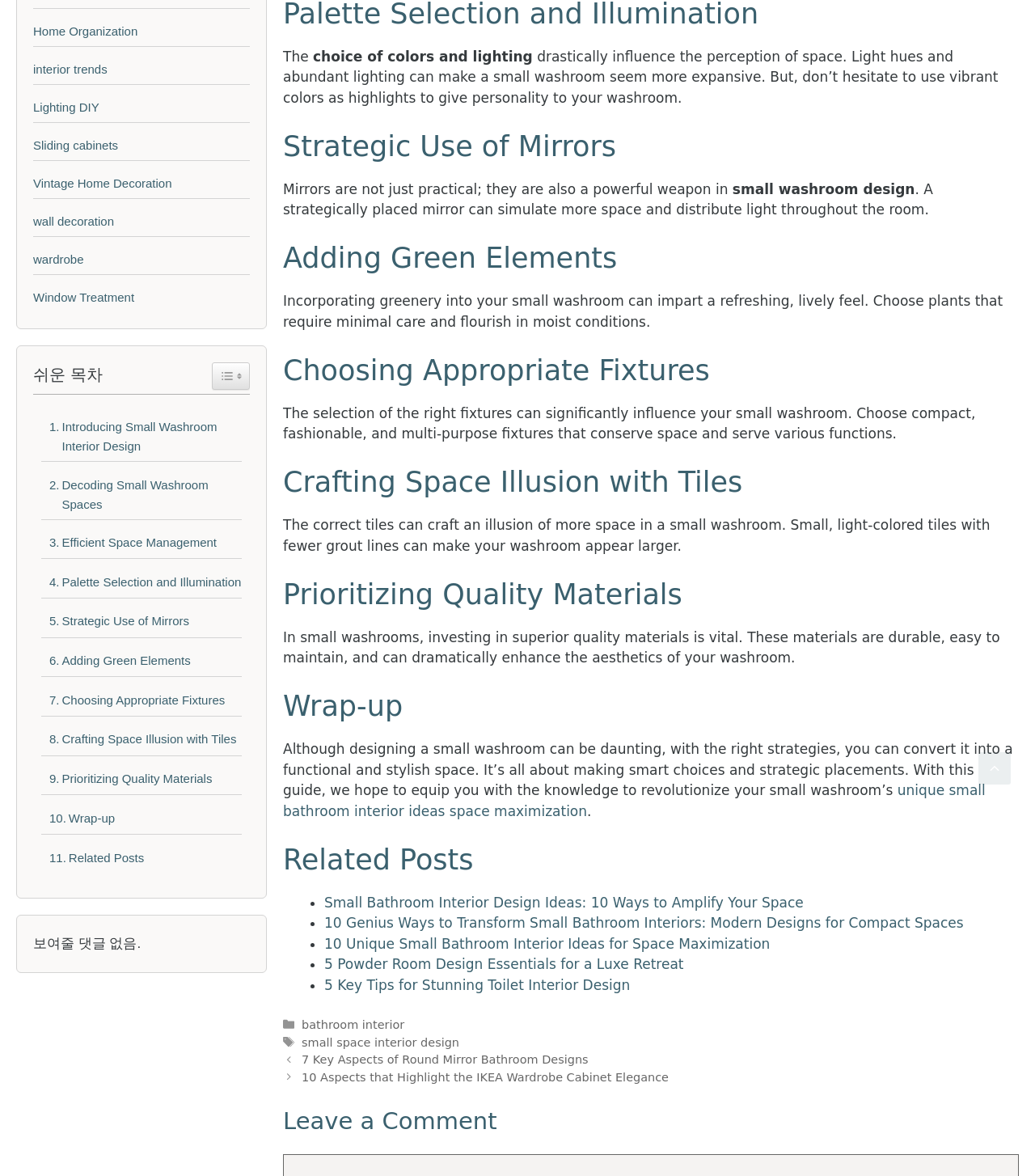Provide your answer in one word or a succinct phrase for the question: 
What is the purpose of the 'Related Posts' section?

To provide additional resources